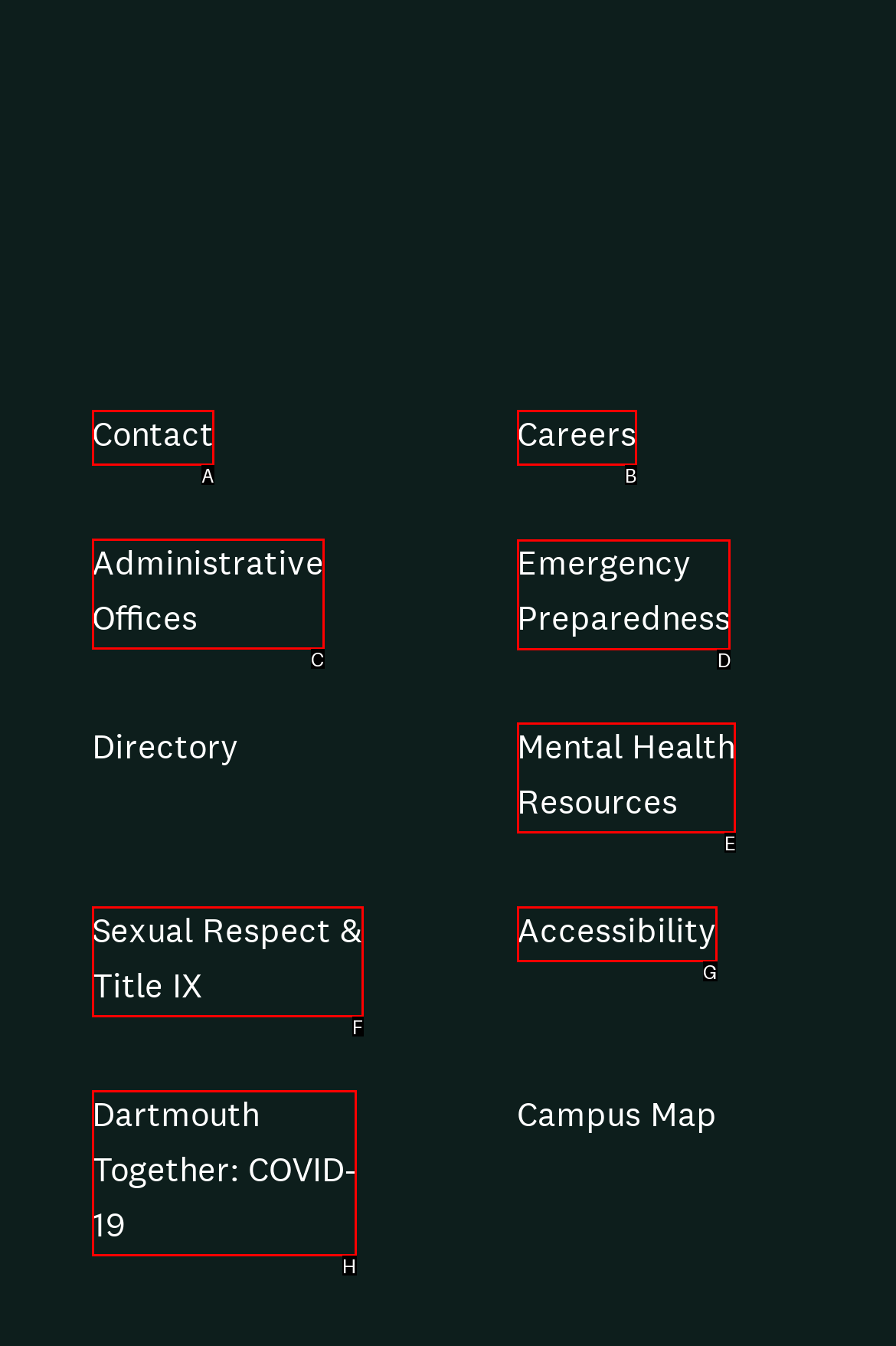Determine the appropriate lettered choice for the task: check emergency preparedness. Reply with the correct letter.

D